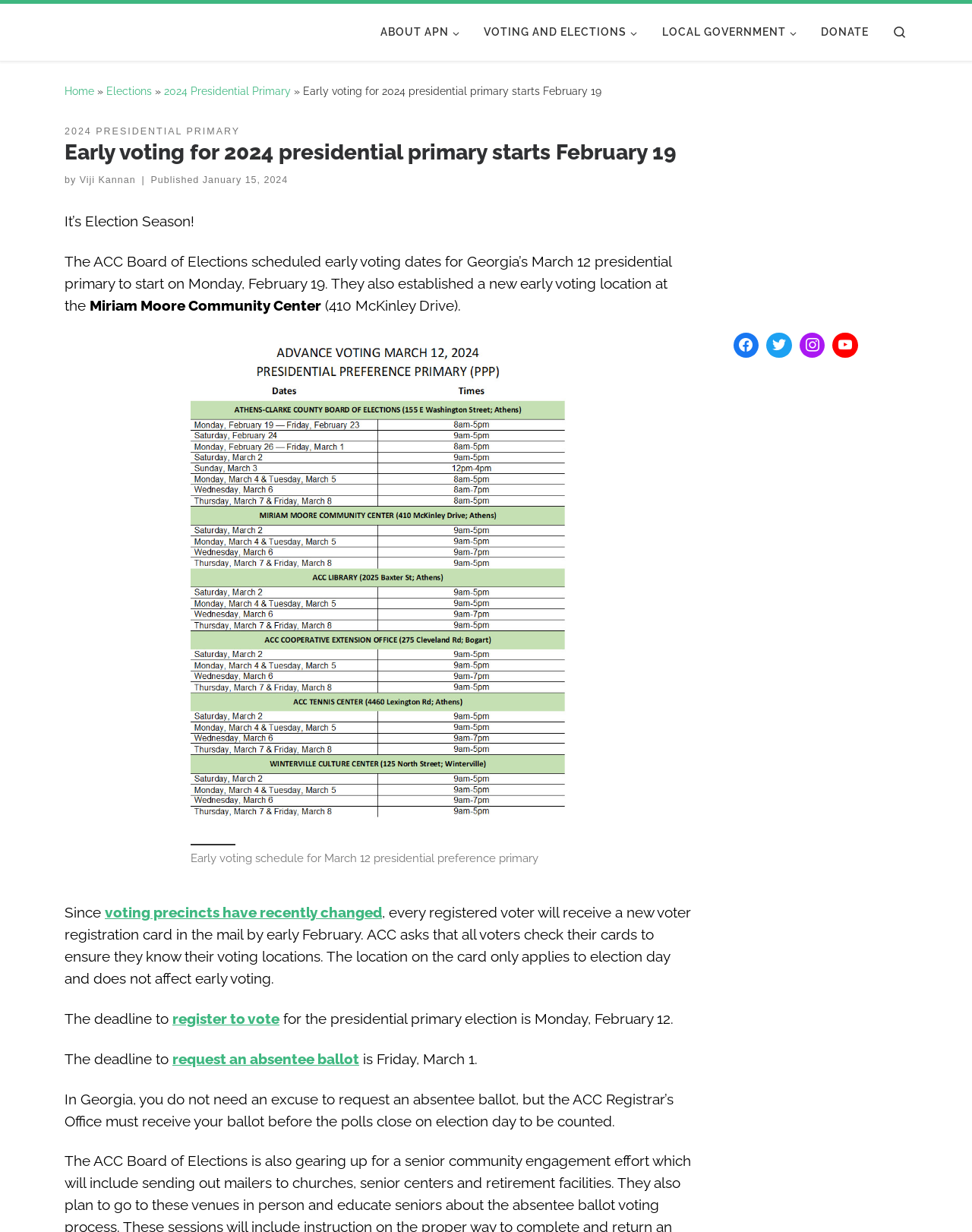Please specify the coordinates of the bounding box for the element that should be clicked to carry out this instruction: "Search for something". The coordinates must be four float numbers between 0 and 1, formatted as [left, top, right, bottom].

[0.905, 0.007, 0.945, 0.045]